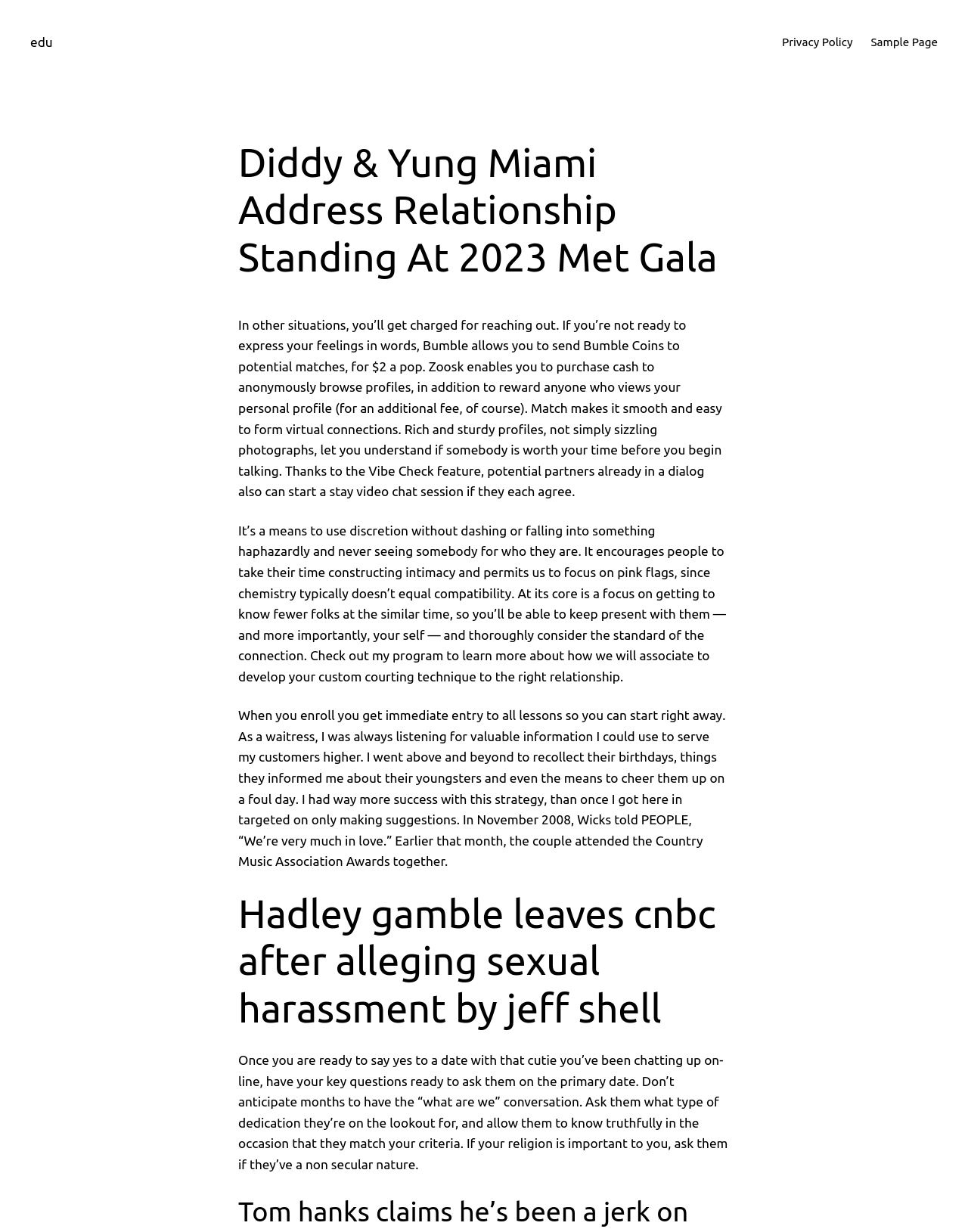What is the Vibe Check feature used for?
Based on the screenshot, give a detailed explanation to answer the question.

According to the webpage, the Vibe Check feature allows potential partners who are already in a conversation to start a live video chat session if they both agree, which suggests that it's a way to take online conversations to the next level.